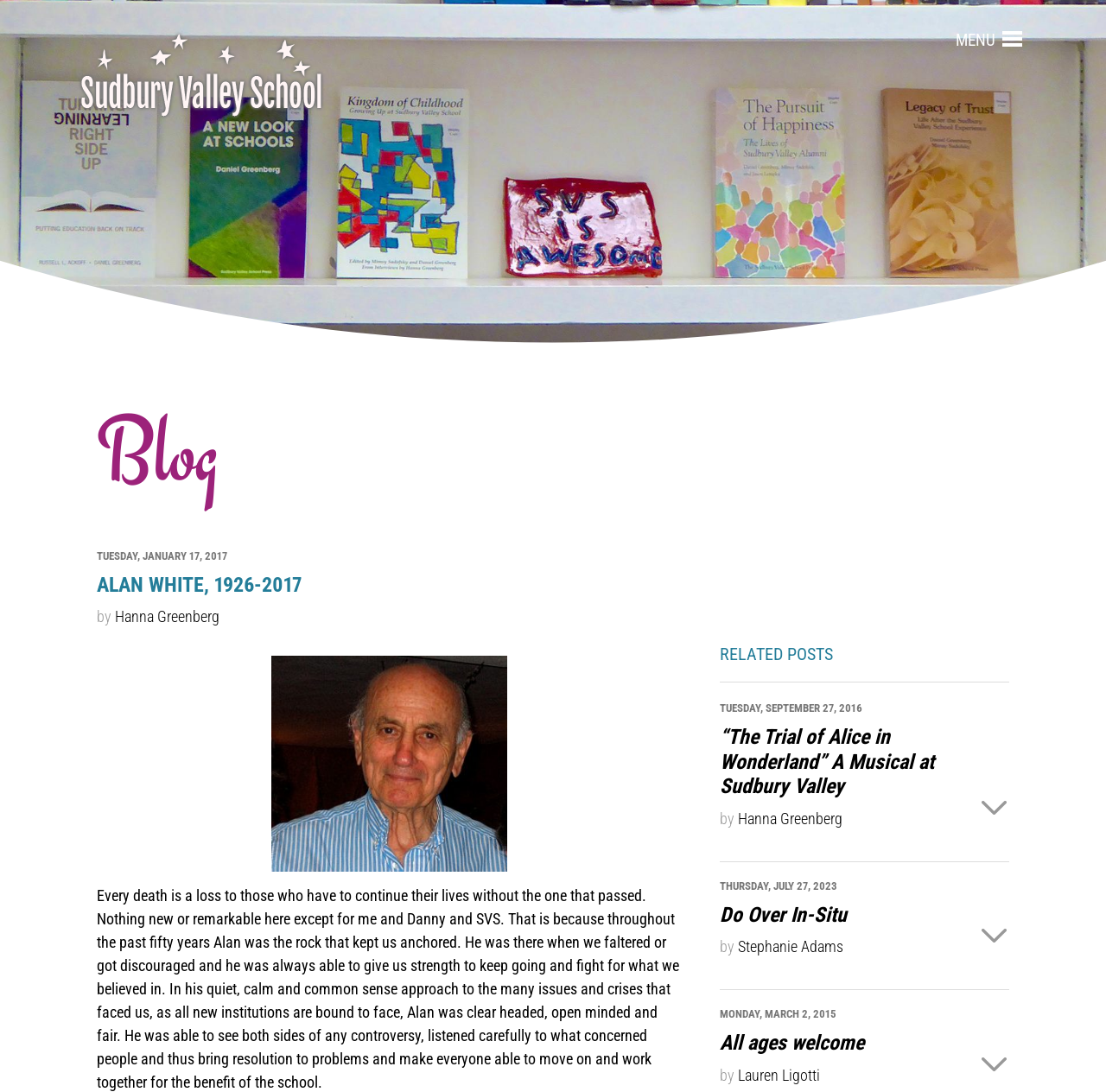Based on what you see in the screenshot, provide a thorough answer to this question: What is the topic of the blog post 'Do Over In-Situ'?

I couldn't determine the topic of the blog post 'Do Over In-Situ' based on the given webpage content, as it only provides a summary or teaser text without revealing the main topic.